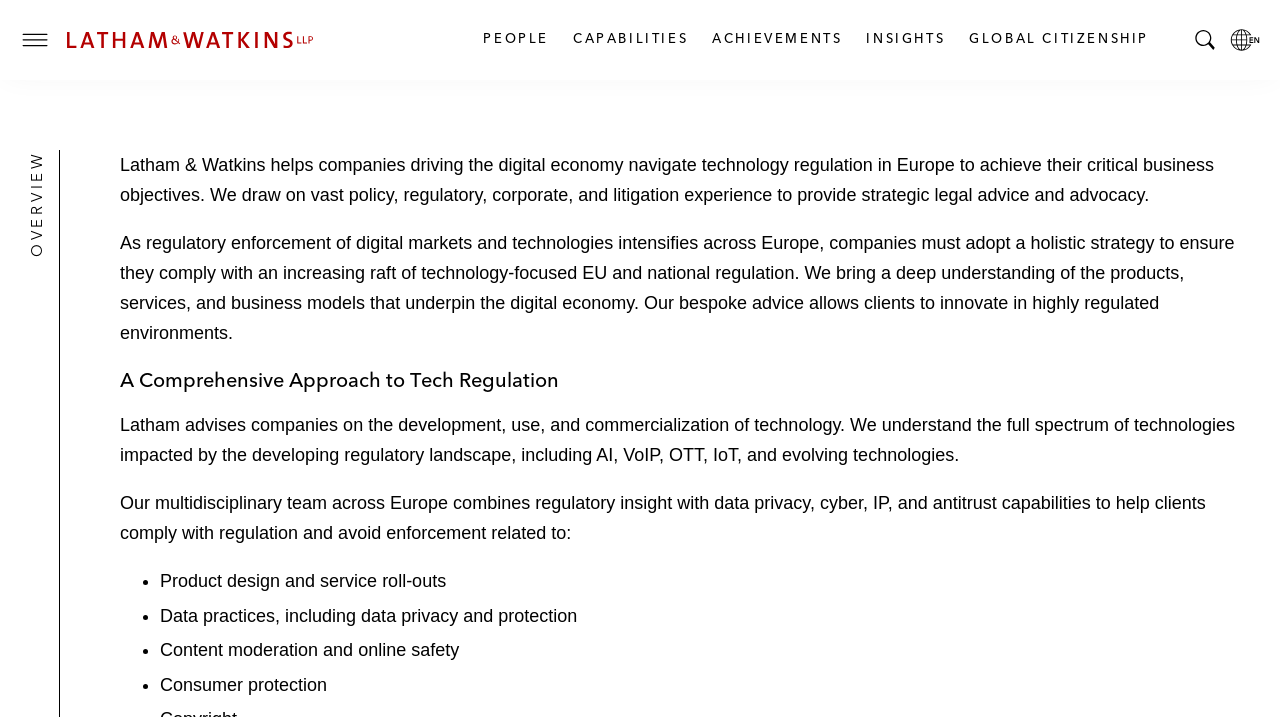What is the purpose of the law firm's services? Using the information from the screenshot, answer with a single word or phrase.

To help companies achieve their business objectives